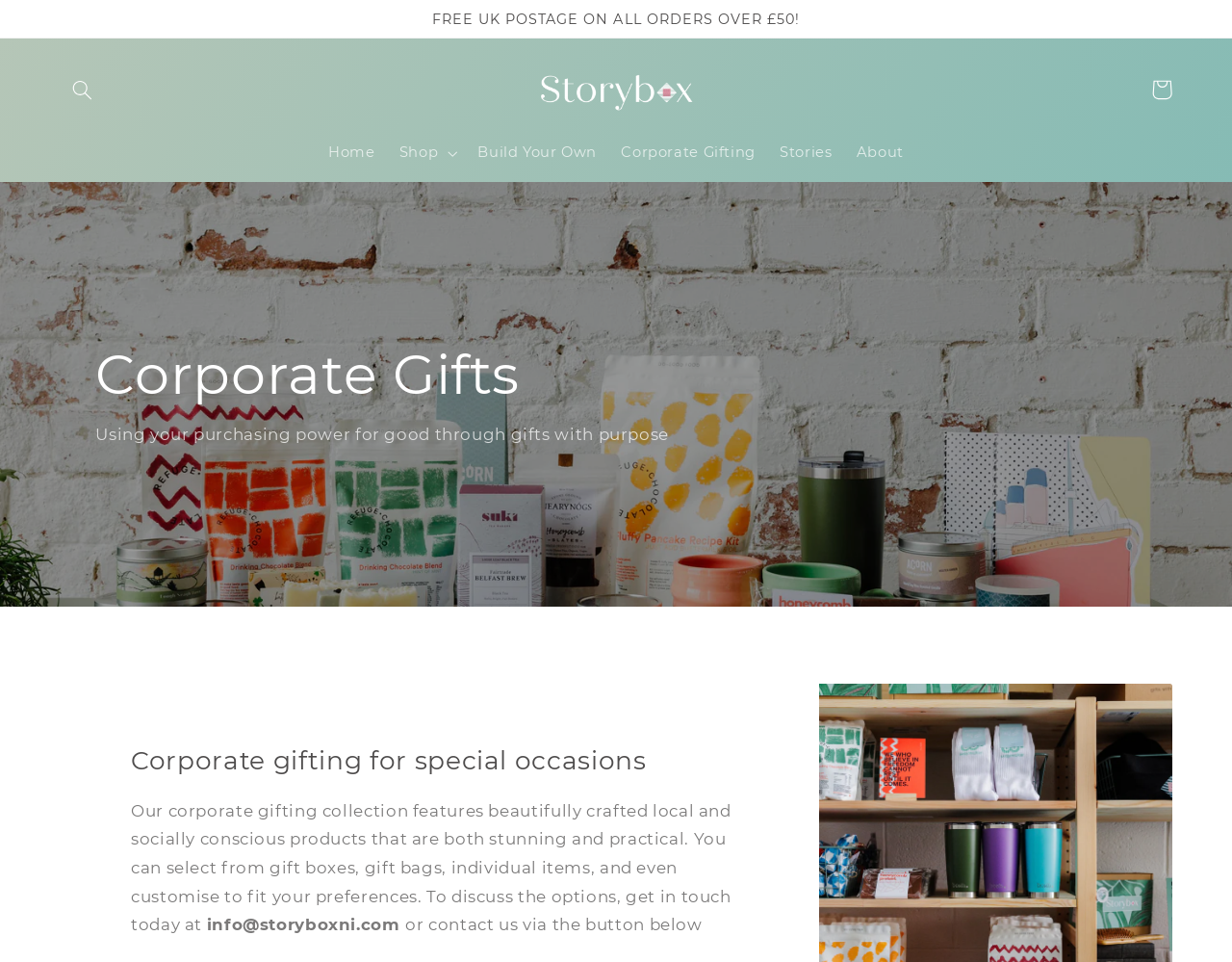Please specify the bounding box coordinates of the clickable section necessary to execute the following command: "Read the Risk Disclosure".

None